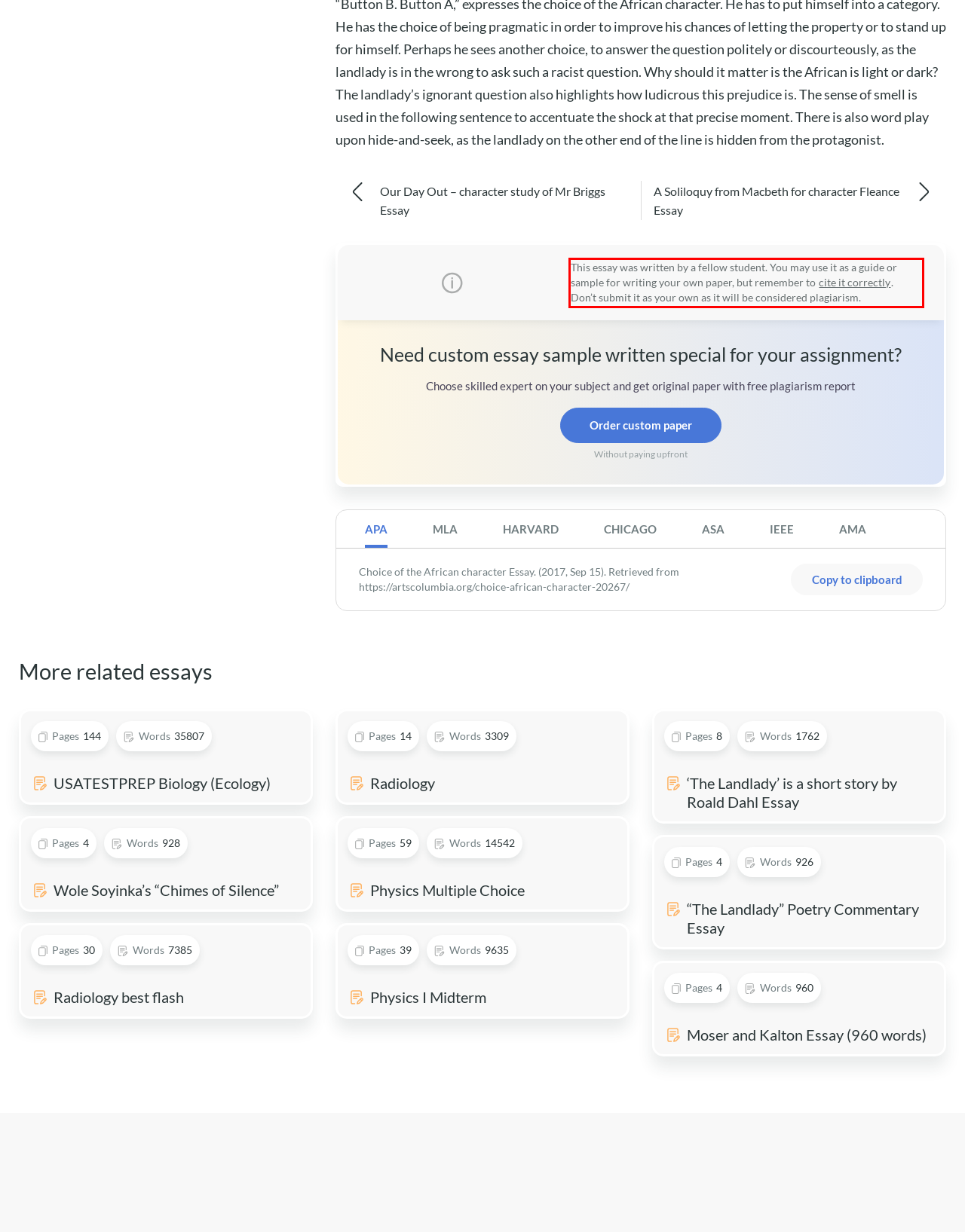Please extract the text content from the UI element enclosed by the red rectangle in the screenshot.

This essay was written by a fellow student. You may use it as a guide or sample for writing your own paper, but remember to cite it correctly. Don’t submit it as your own as it will be considered plagiarism.